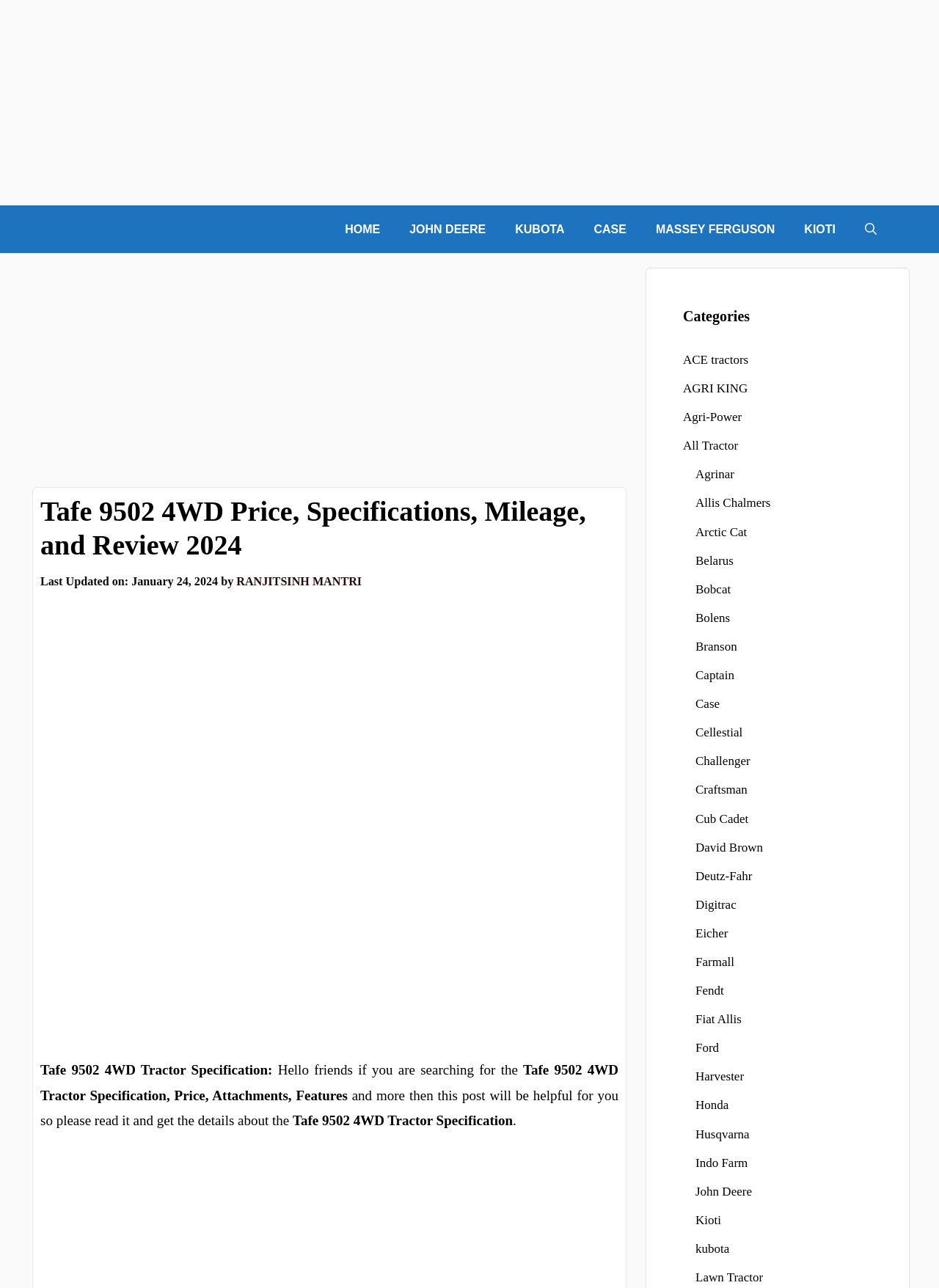Describe every aspect of the webpage comprehensively.

This webpage is about Tafe 9502 4WD Tractor, providing information on its price, specifications, mileage, and review. At the top, there is an advertisement iframe. Below it, there is a primary navigation section with links to "Official", "HOME", "JOHN DEERE", "KUBOTA", "CASE", "MASSEY FERGUSON", "KIOTI", and "Open Search Bar". 

On the left side, there is a section with an iframe advertisement, followed by a header section with the title "Tafe 9502 4WD Price, Specifications, Mileage, and Review 2024" and a timestamp "Last Updated on: January 24, 2024". Below this, there is a section with three iframe advertisements.

The main content of the webpage starts with a heading "Tafe 9502 4WD Tractor Specification:" followed by a paragraph of text describing the tractor. There are several paragraphs of text providing information about the tractor's specifications, price, attachments, and features.

On the right side, there is a section with a heading "Categories" followed by a list of links to various tractor brands, including ACE tractors, AGRI KING, Agri-Power, All Tractor, and many others.